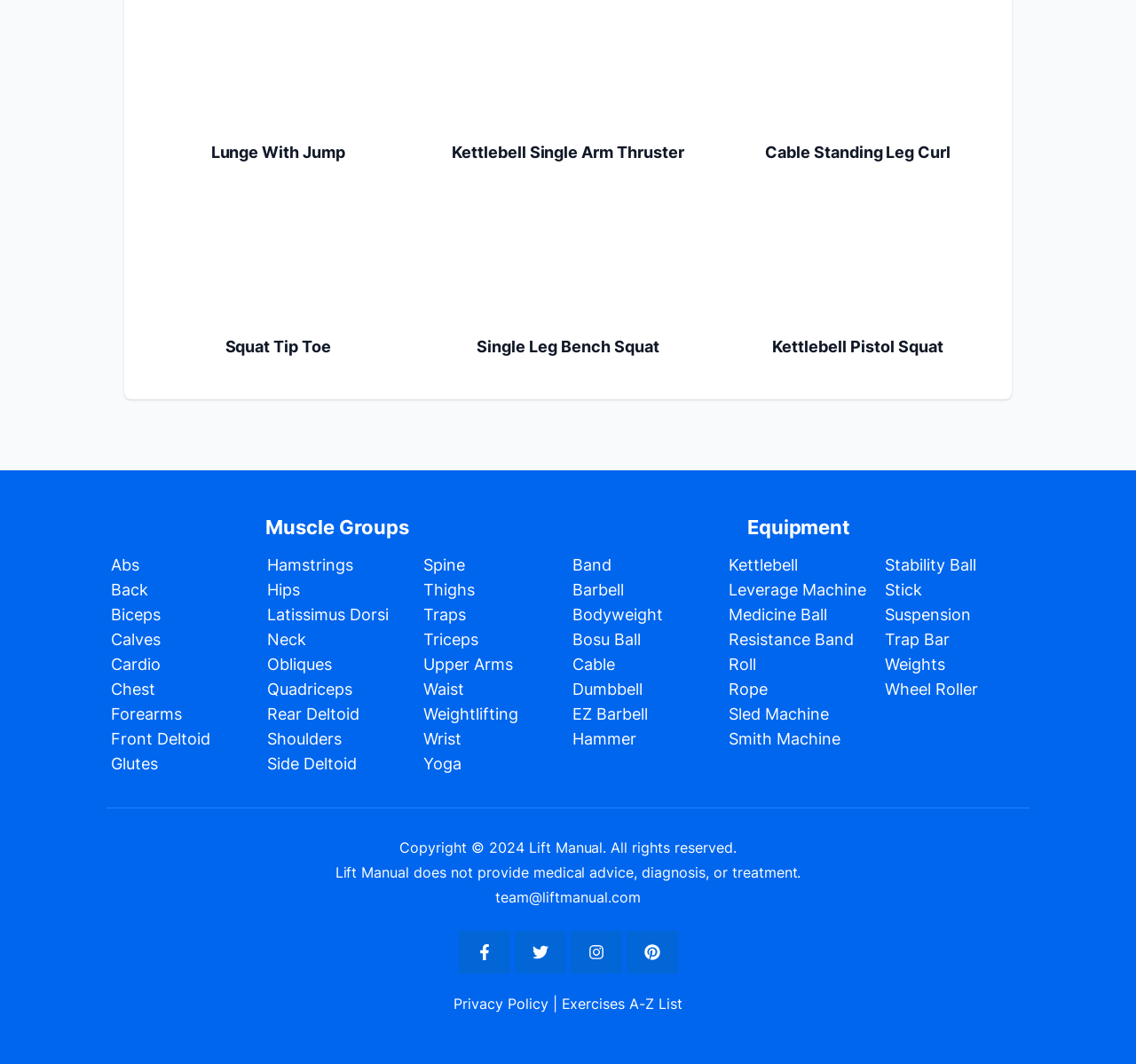Extract the bounding box coordinates of the UI element described: "Kettlebell Single Arm Thruster". Provide the coordinates in the format [left, top, right, bottom] with values ranging from 0 to 1.

[0.398, 0.134, 0.602, 0.152]